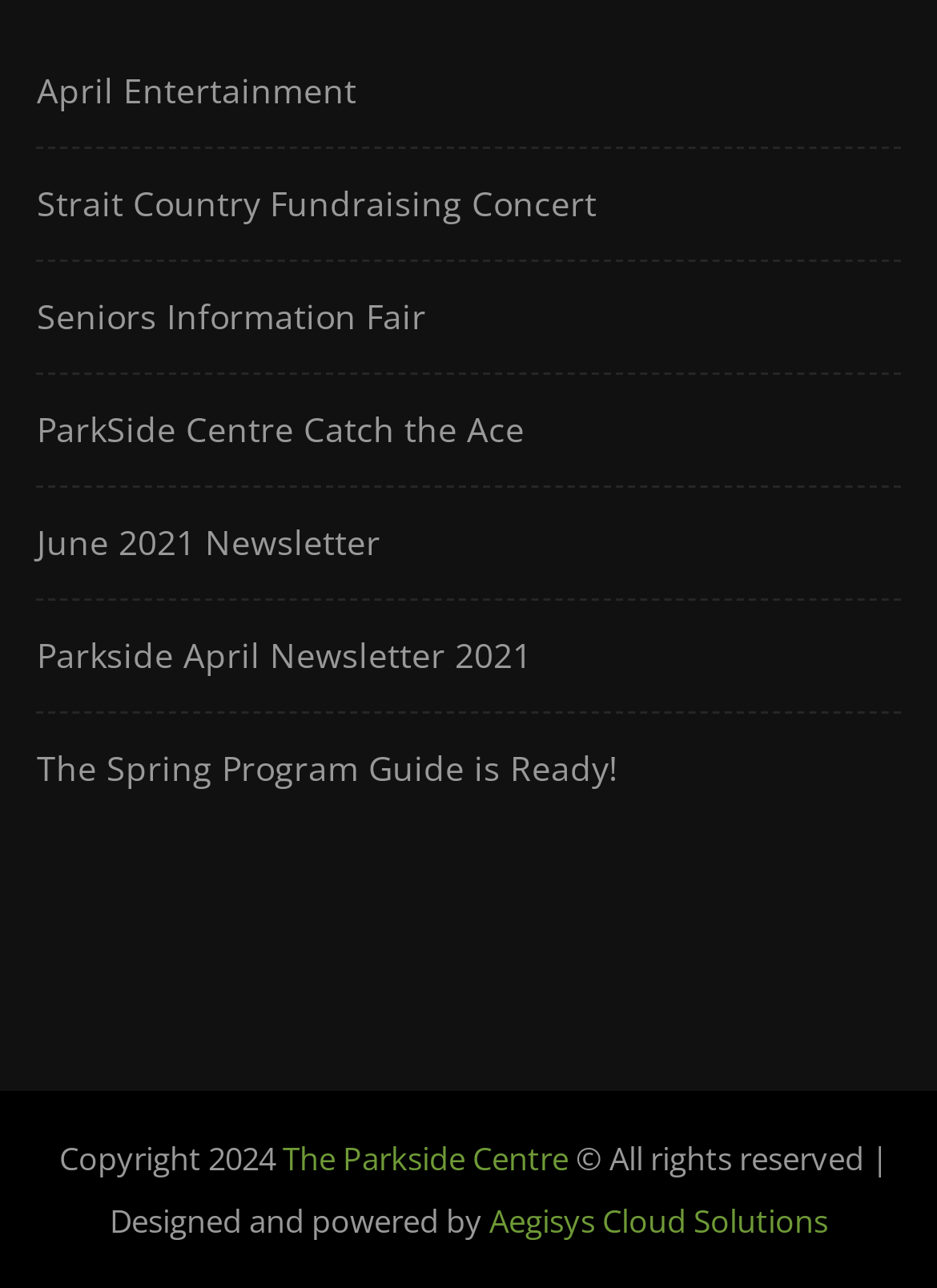Extract the bounding box coordinates for the described element: "April Entertainment". The coordinates should be represented as four float numbers between 0 and 1: [left, top, right, bottom].

[0.039, 0.053, 0.38, 0.088]